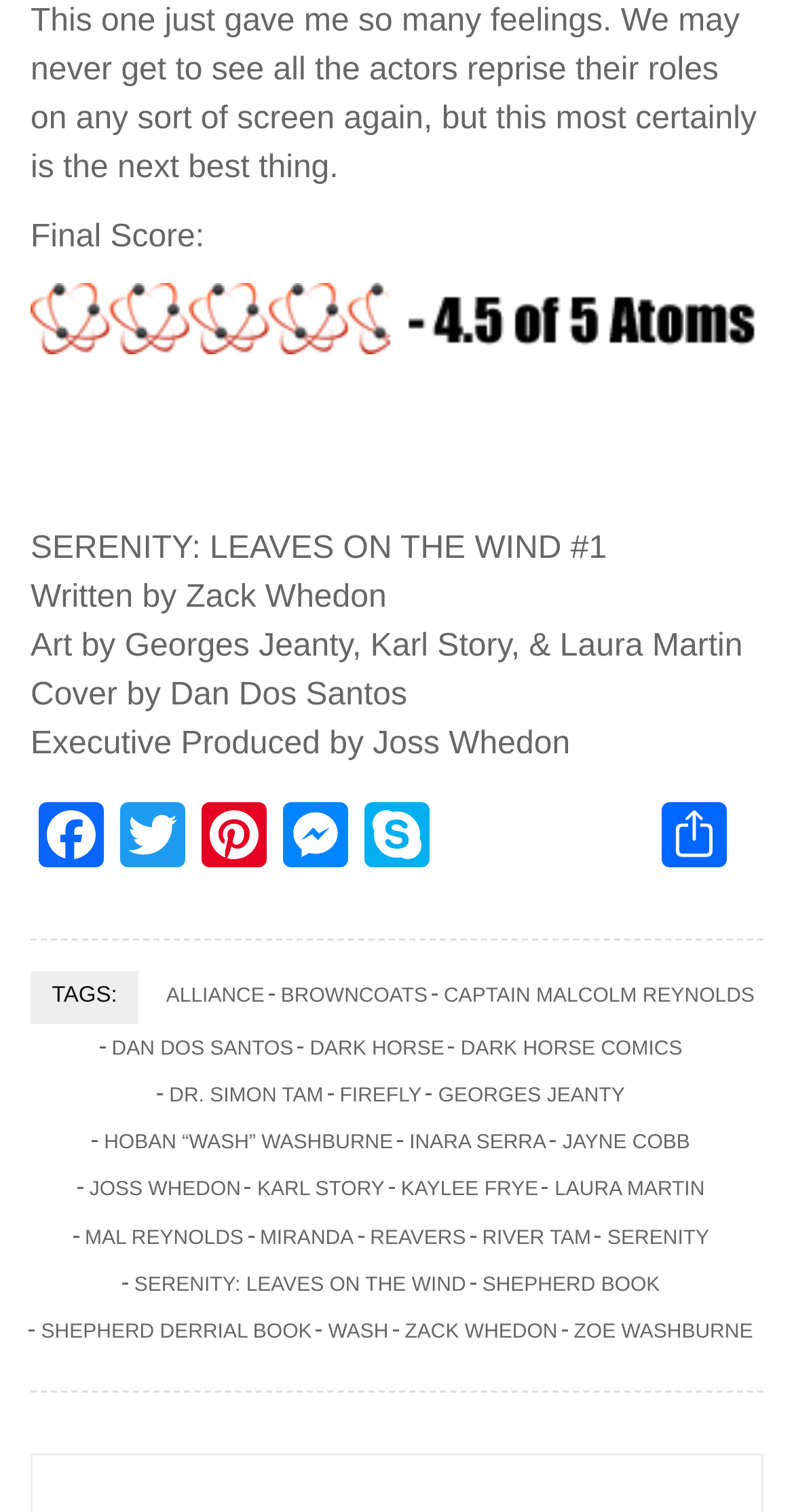Please determine the bounding box coordinates of the element's region to click in order to carry out the following instruction: "Check out FIREFLY". The coordinates should be four float numbers between 0 and 1, i.e., [left, top, right, bottom].

[0.42, 0.712, 0.539, 0.739]